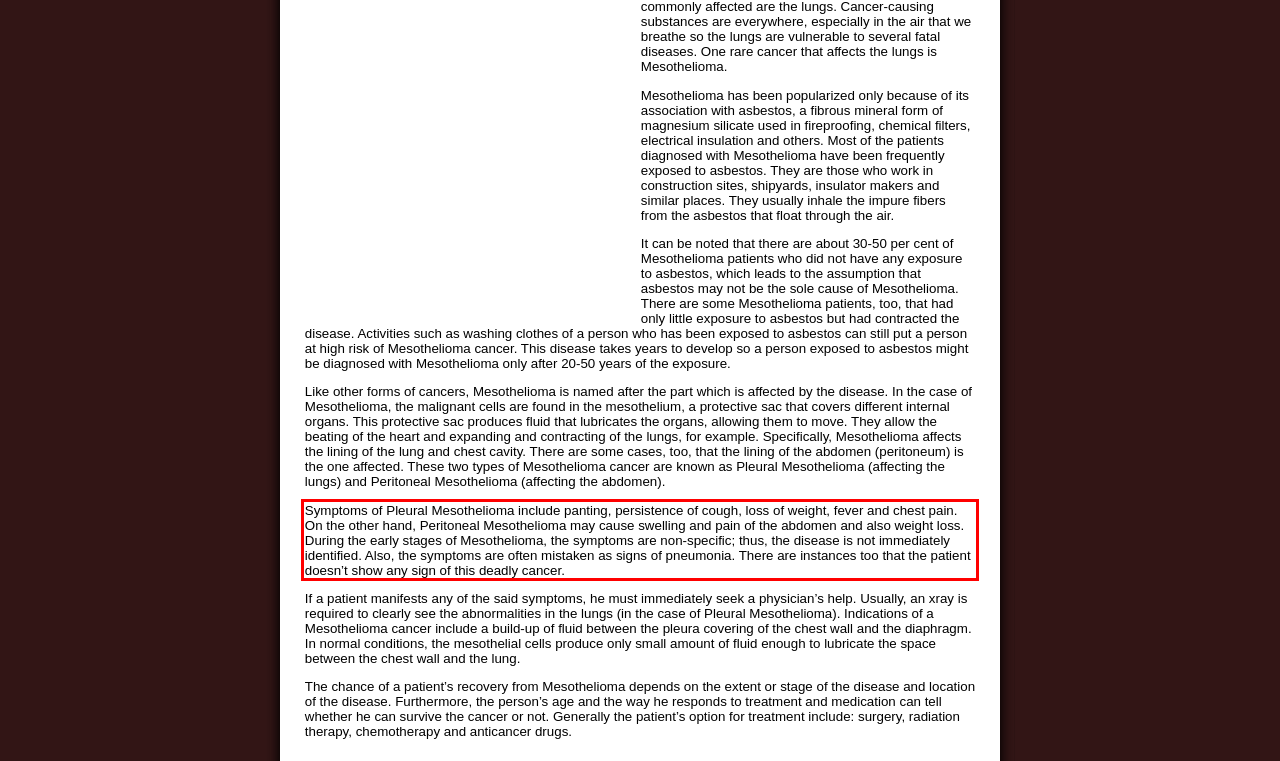Inspect the webpage screenshot that has a red bounding box and use OCR technology to read and display the text inside the red bounding box.

Symptoms of Pleural Mesothelioma include panting, persistence of cough, loss of weight, fever and chest pain. On the other hand, Peritoneal Mesothelioma may cause swelling and pain of the abdomen and also weight loss. During the early stages of Mesothelioma, the symptoms are non-specific; thus, the disease is not immediately identified. Also, the symptoms are often mistaken as signs of pneumonia. There are instances too that the patient doesn’t show any sign of this deadly cancer.